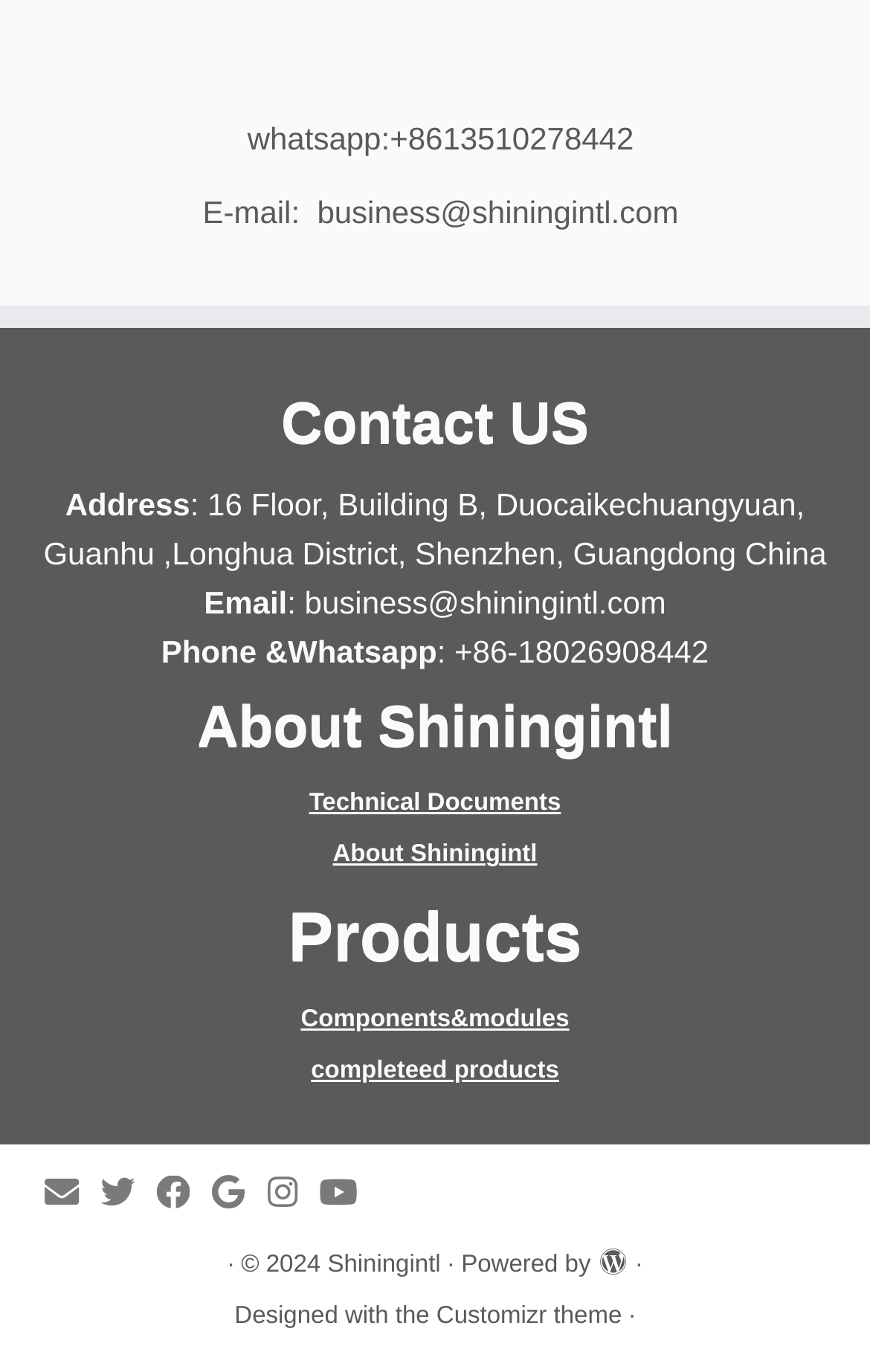Please determine the bounding box coordinates of the element's region to click for the following instruction: "Click on 'E-mail'".

[0.051, 0.853, 0.115, 0.887]